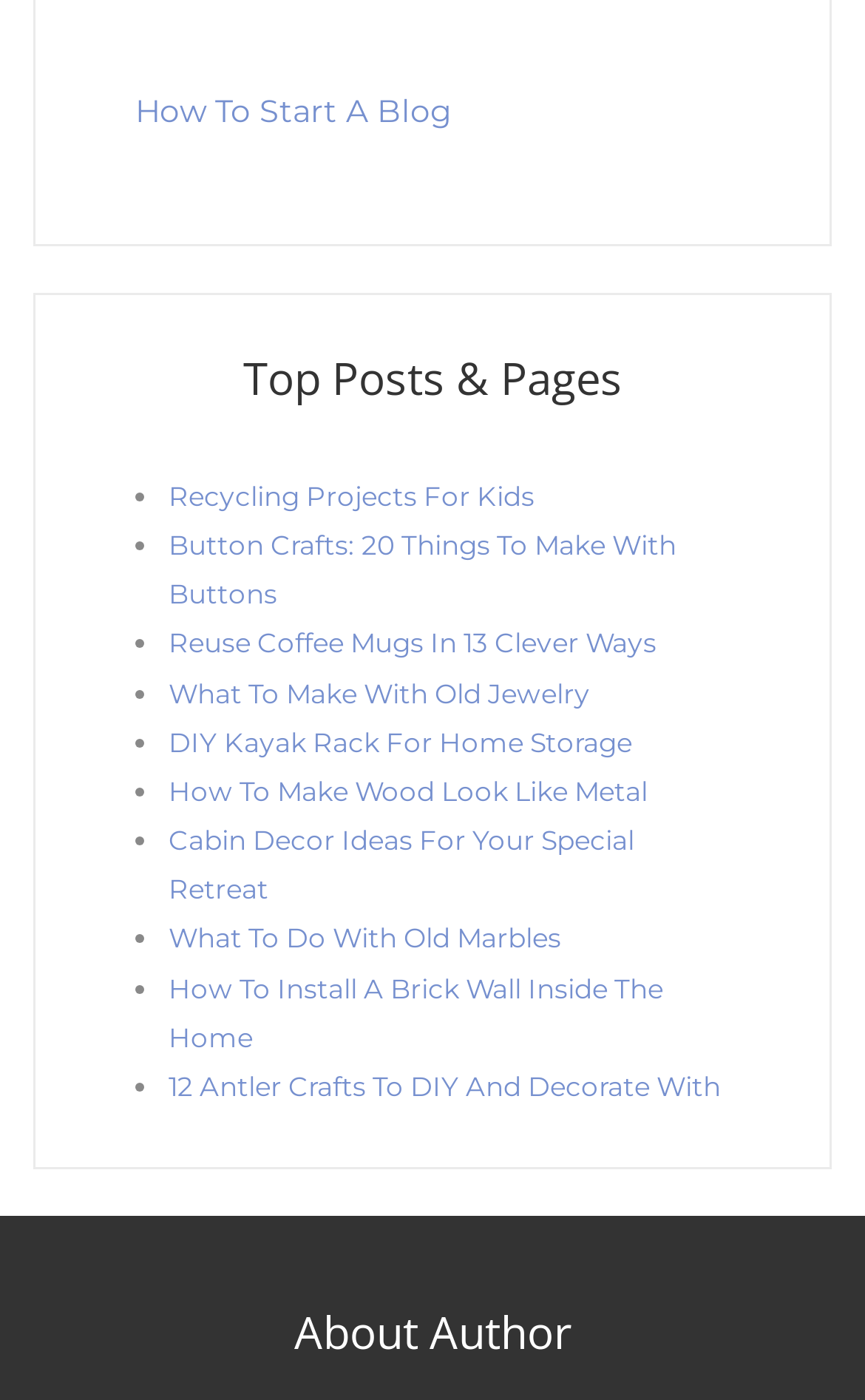Identify the bounding box coordinates for the region of the element that should be clicked to carry out the instruction: "Explore 'Cabin Decor Ideas For Your Special Retreat'". The bounding box coordinates should be four float numbers between 0 and 1, i.e., [left, top, right, bottom].

[0.195, 0.588, 0.733, 0.647]